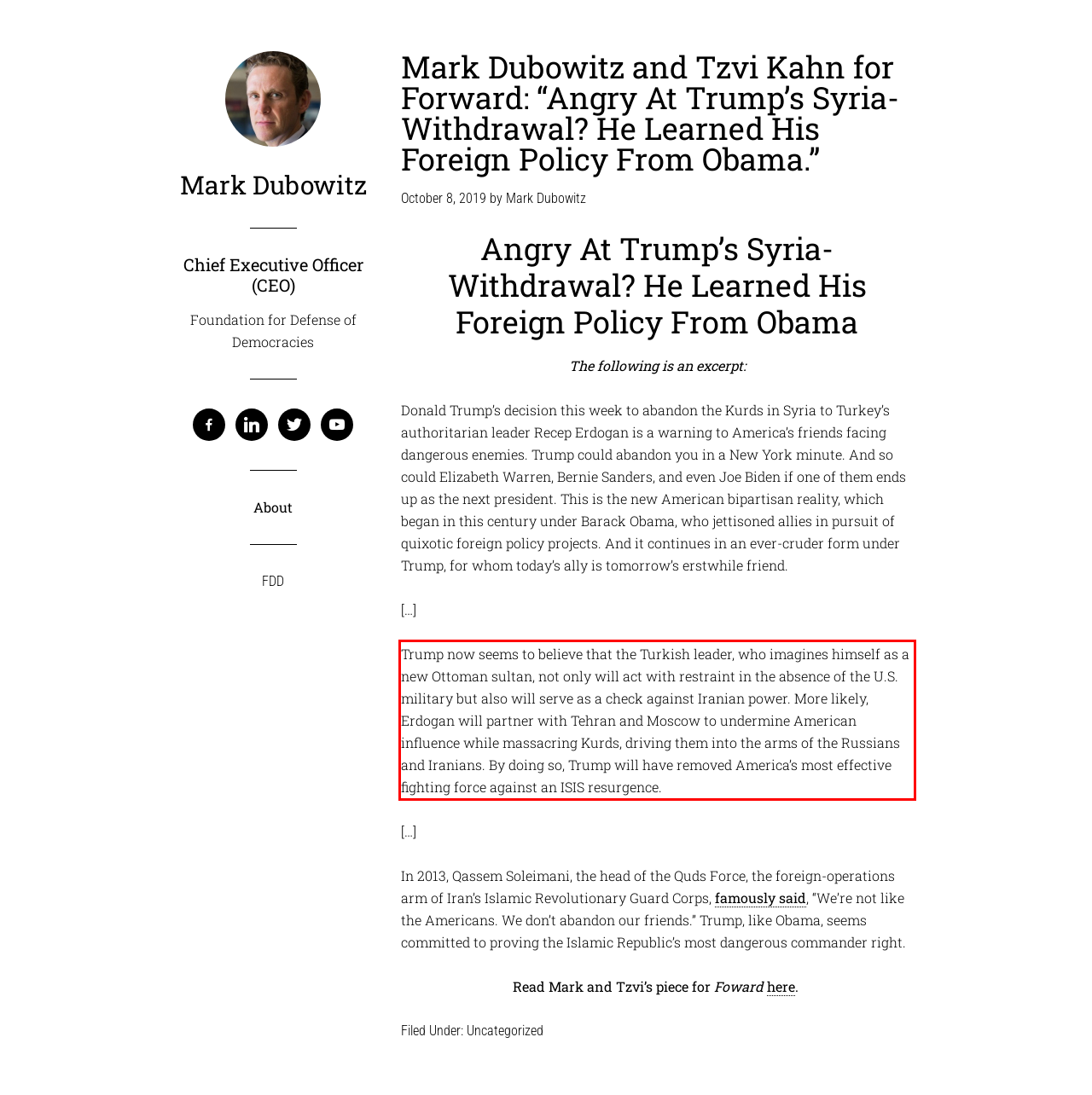Please identify the text within the red rectangular bounding box in the provided webpage screenshot.

Trump now seems to believe that the Turkish leader, who imagines himself as a new Ottoman sultan, not only will act with restraint in the absence of the U.S. military but also will serve as a check against Iranian power. More likely, Erdogan will partner with Tehran and Moscow to undermine American influence while massacring Kurds, driving them into the arms of the Russians and Iranians. By doing so, Trump will have removed America’s most effective fighting force against an ISIS resurgence.